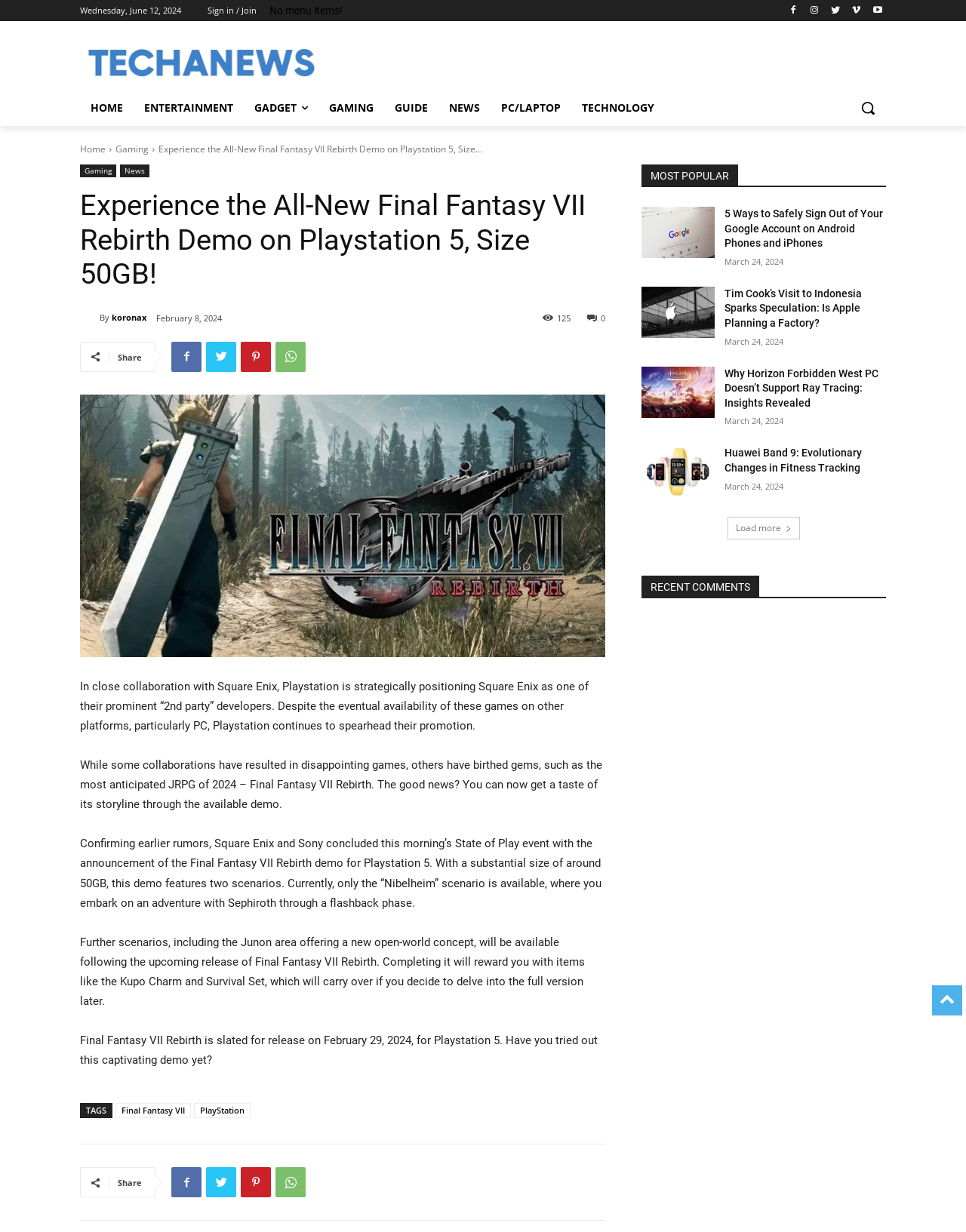Find the bounding box coordinates for the HTML element specified by: "parent_node: Name * name="author"".

None